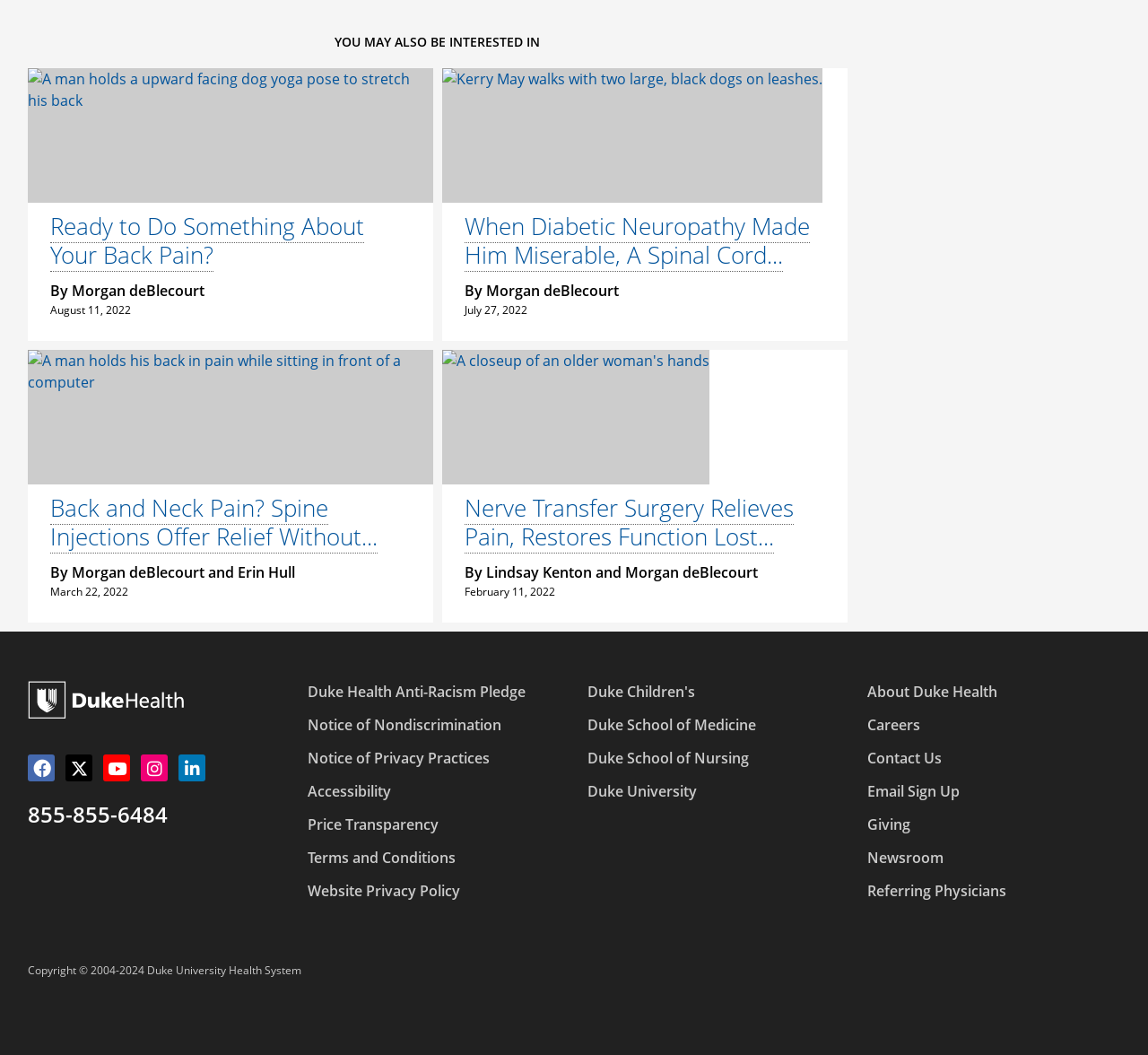Locate the bounding box coordinates of the area where you should click to accomplish the instruction: "Click on the link to read about spine injections for back and neck pain relief".

[0.044, 0.466, 0.329, 0.525]